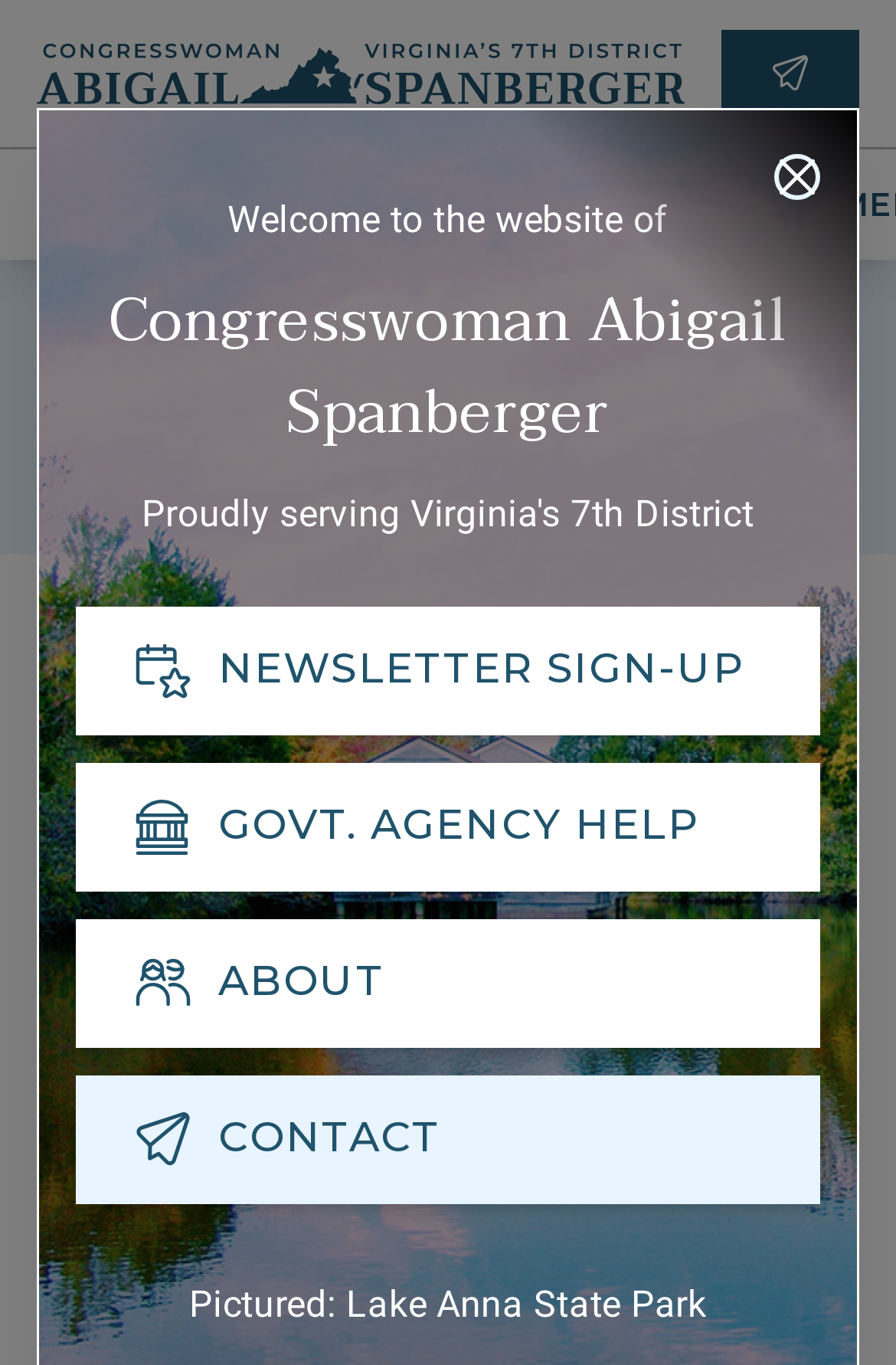Observe the image and answer the following question in detail: How many buttons are there in the top navigation bar?

The top navigation bar contains buttons 'NEWSLETTER SIGN-UP', 'GOVT. AGENCY HELP', 'ABOUT', 'CONTACT', and 'Close'. Therefore, there are 5 buttons in the top navigation bar.